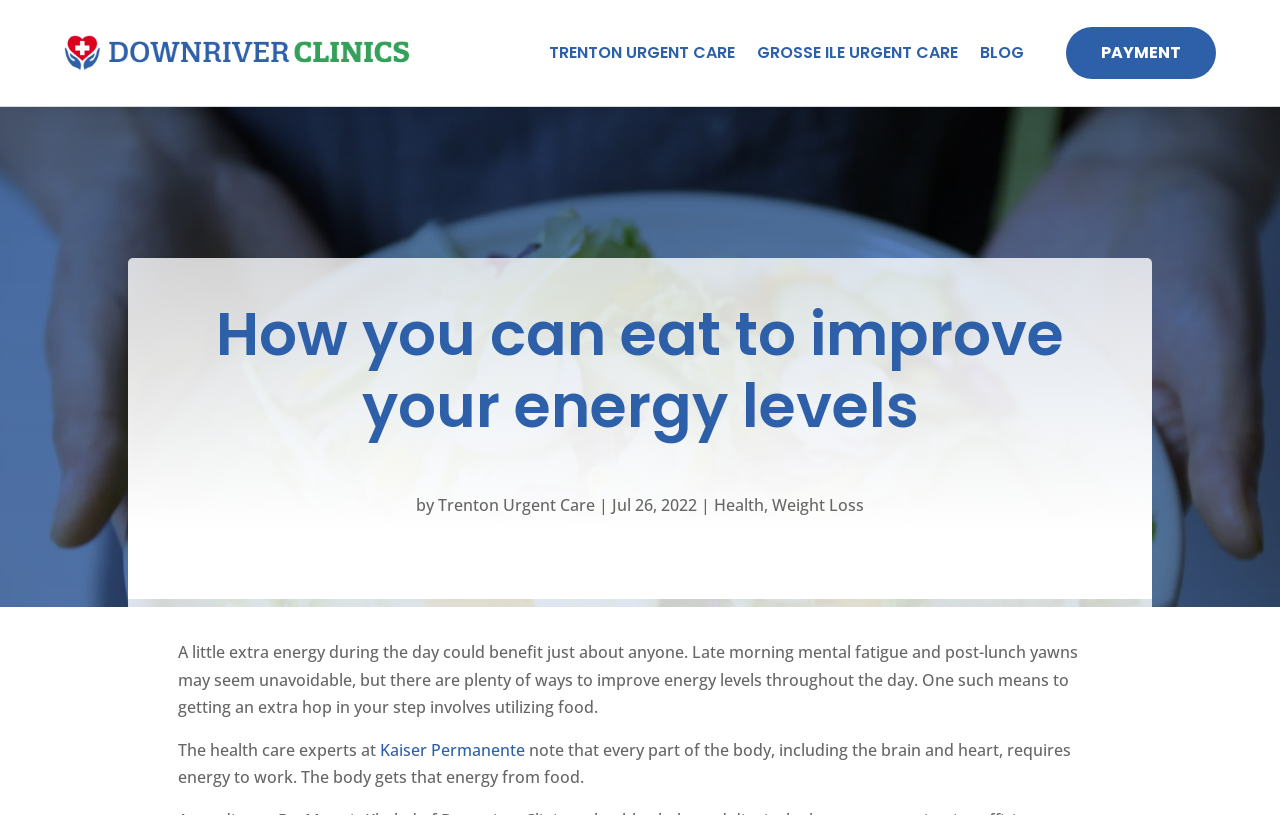What is the purpose of food according to the webpage?
Look at the image and provide a detailed response to the question.

The webpage states that 'the body gets that energy from food' and that 'every part of the body, including the brain and heart, requires energy to work'. This implies that the purpose of food is to provide energy to the body.